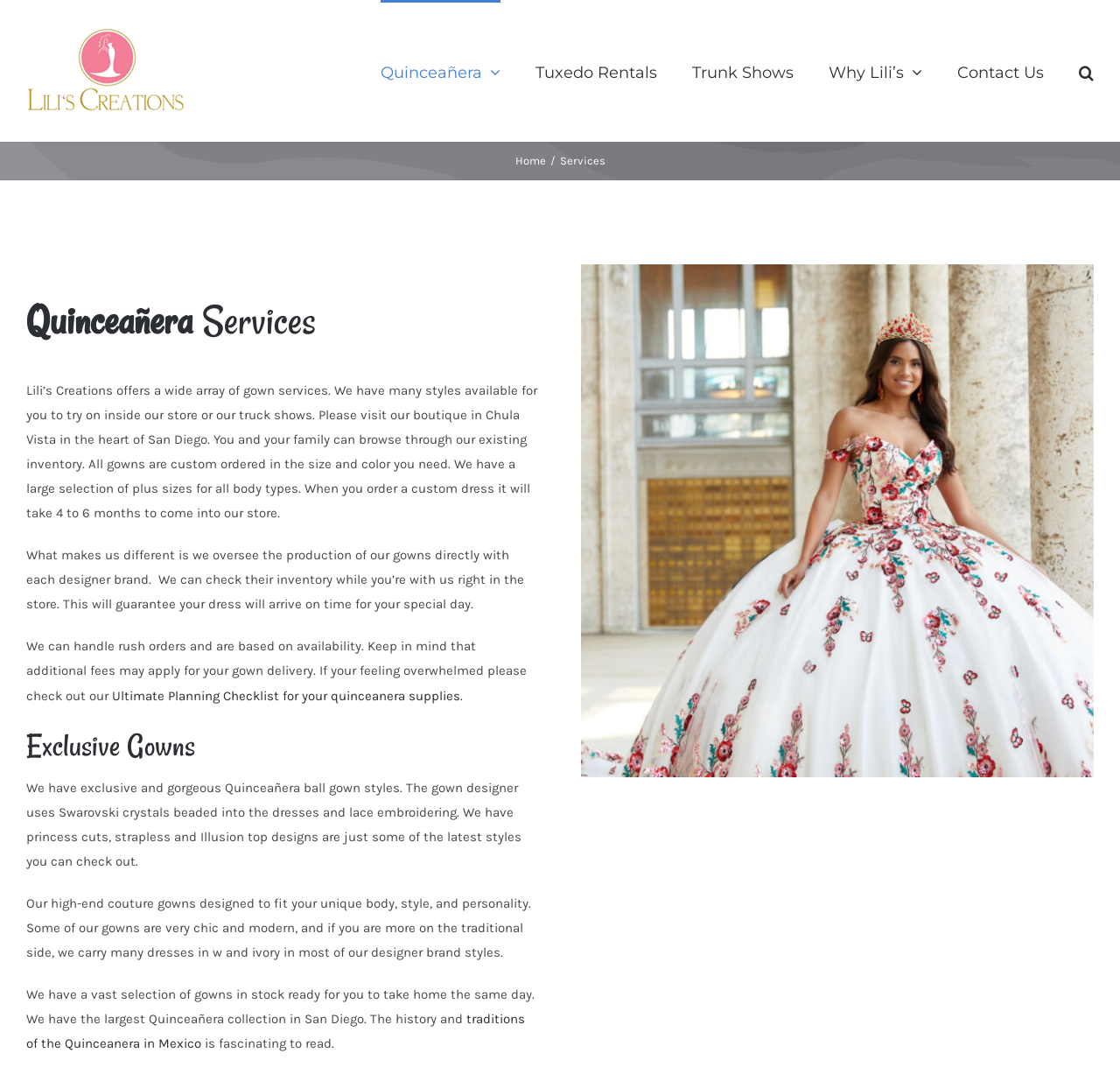Identify the bounding box coordinates of the section to be clicked to complete the task described by the following instruction: "Learn more about Ultimate Planning Checklist for your quinceanera supplies". The coordinates should be four float numbers between 0 and 1, formatted as [left, top, right, bottom].

[0.1, 0.632, 0.413, 0.646]